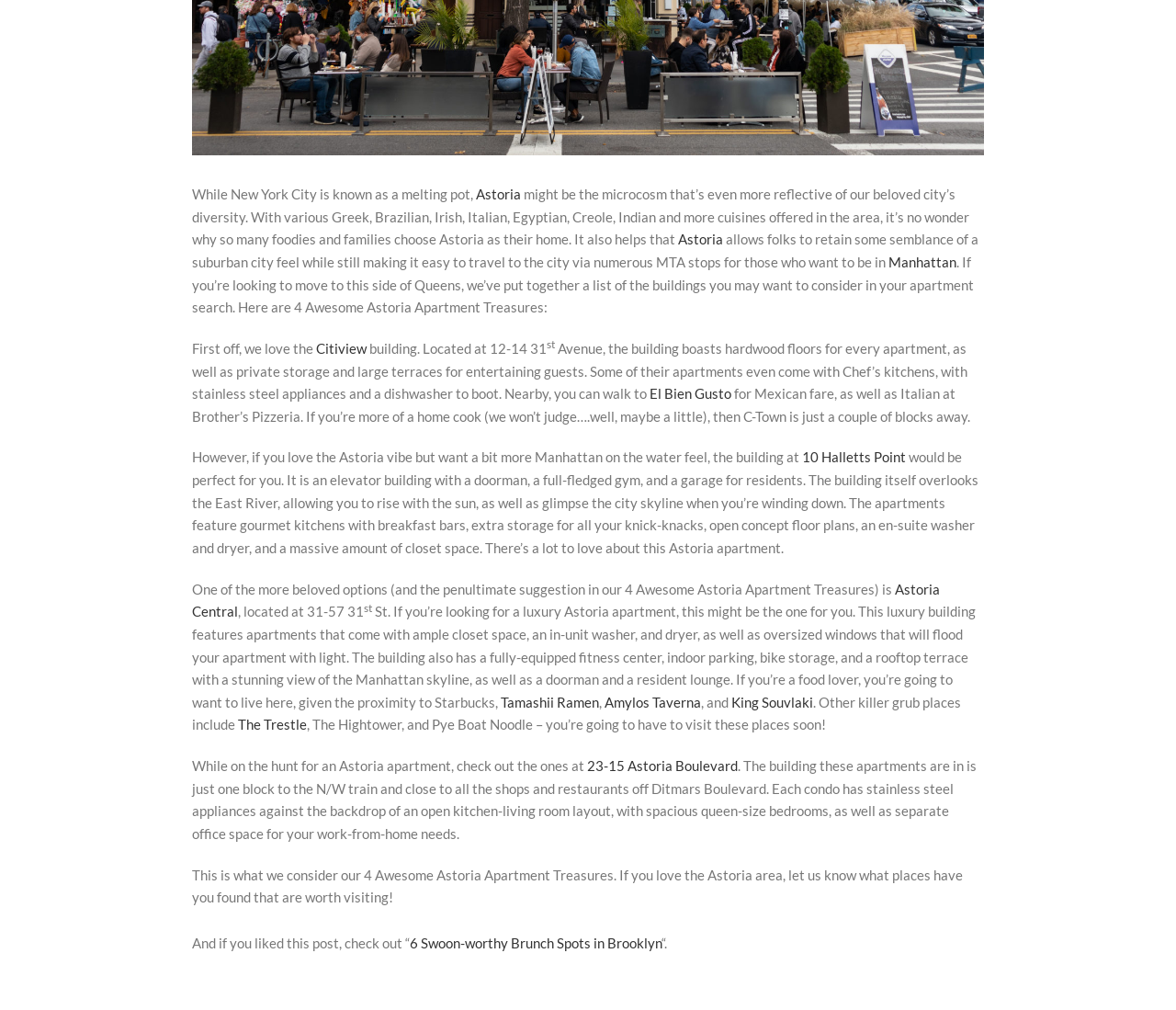Using the webpage screenshot, find the UI element described by Astoria. Provide the bounding box coordinates in the format (top-left x, top-left y, bottom-right x, bottom-right y), ensuring all values are floating point numbers between 0 and 1.

[0.577, 0.229, 0.615, 0.245]